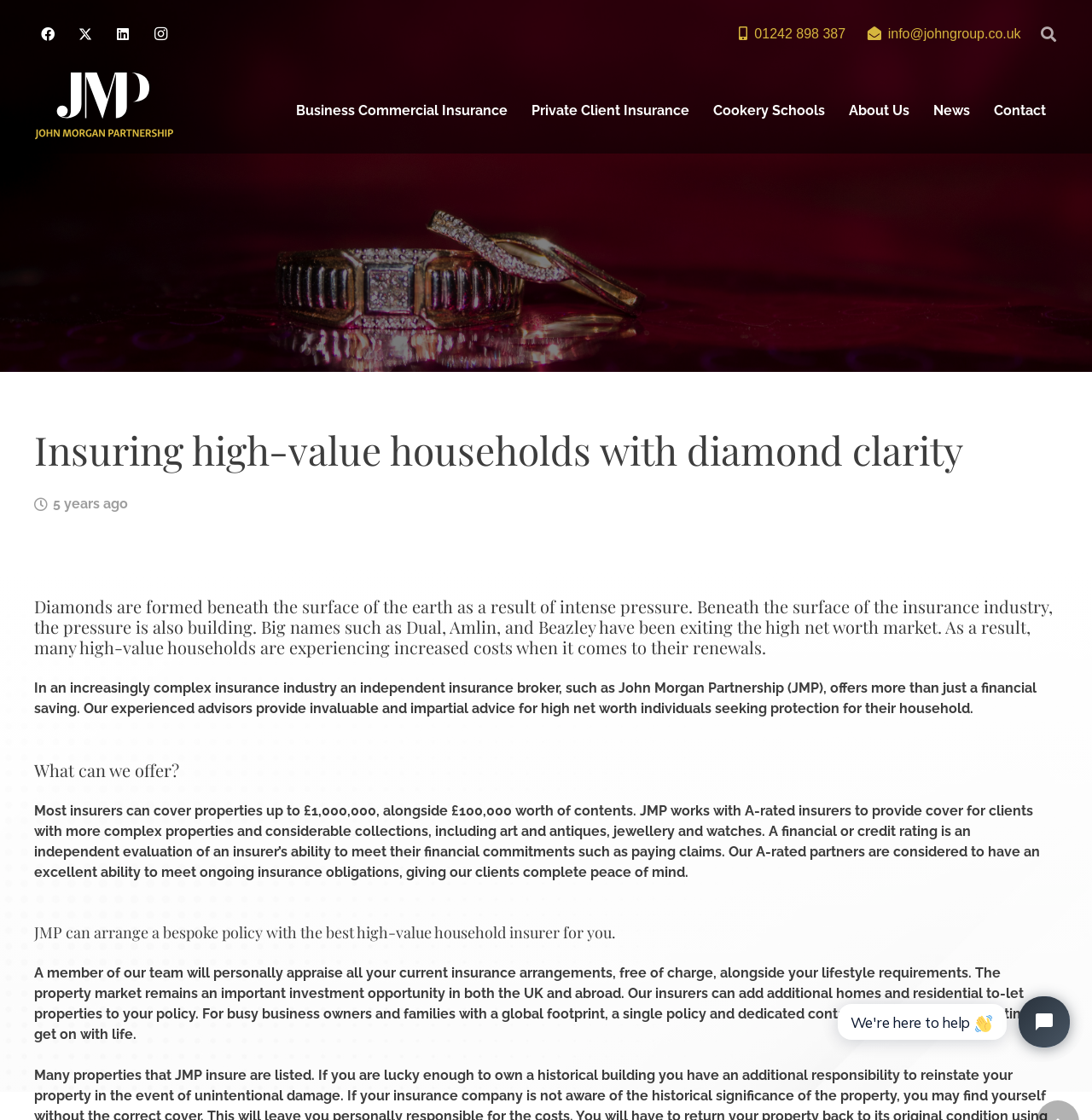Specify the bounding box coordinates of the area to click in order to execute this command: 'Visit Facebook page'. The coordinates should consist of four float numbers ranging from 0 to 1, and should be formatted as [left, top, right, bottom].

[0.031, 0.018, 0.056, 0.043]